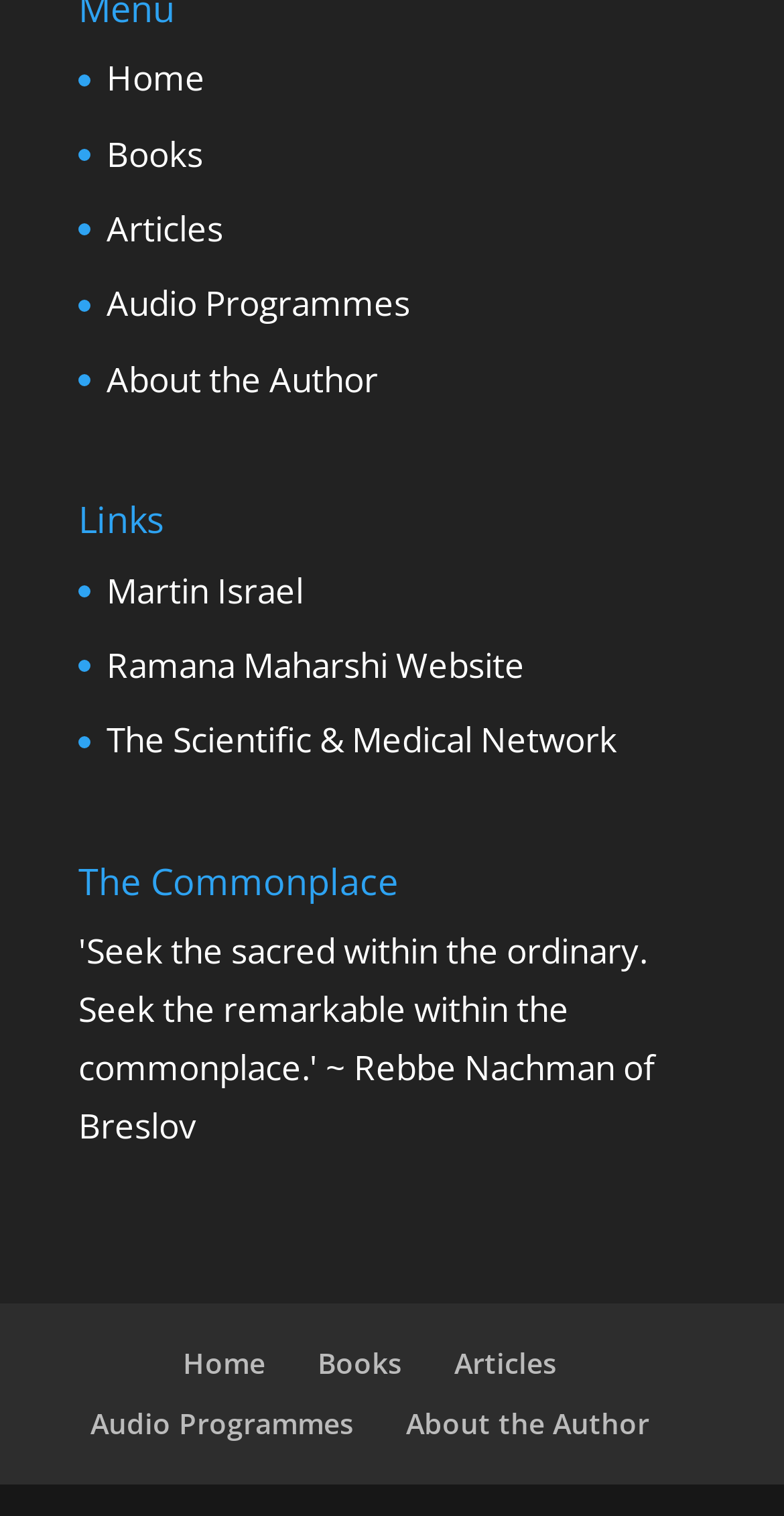Please identify the bounding box coordinates of the area that needs to be clicked to fulfill the following instruction: "learn about the author."

[0.136, 0.234, 0.482, 0.265]